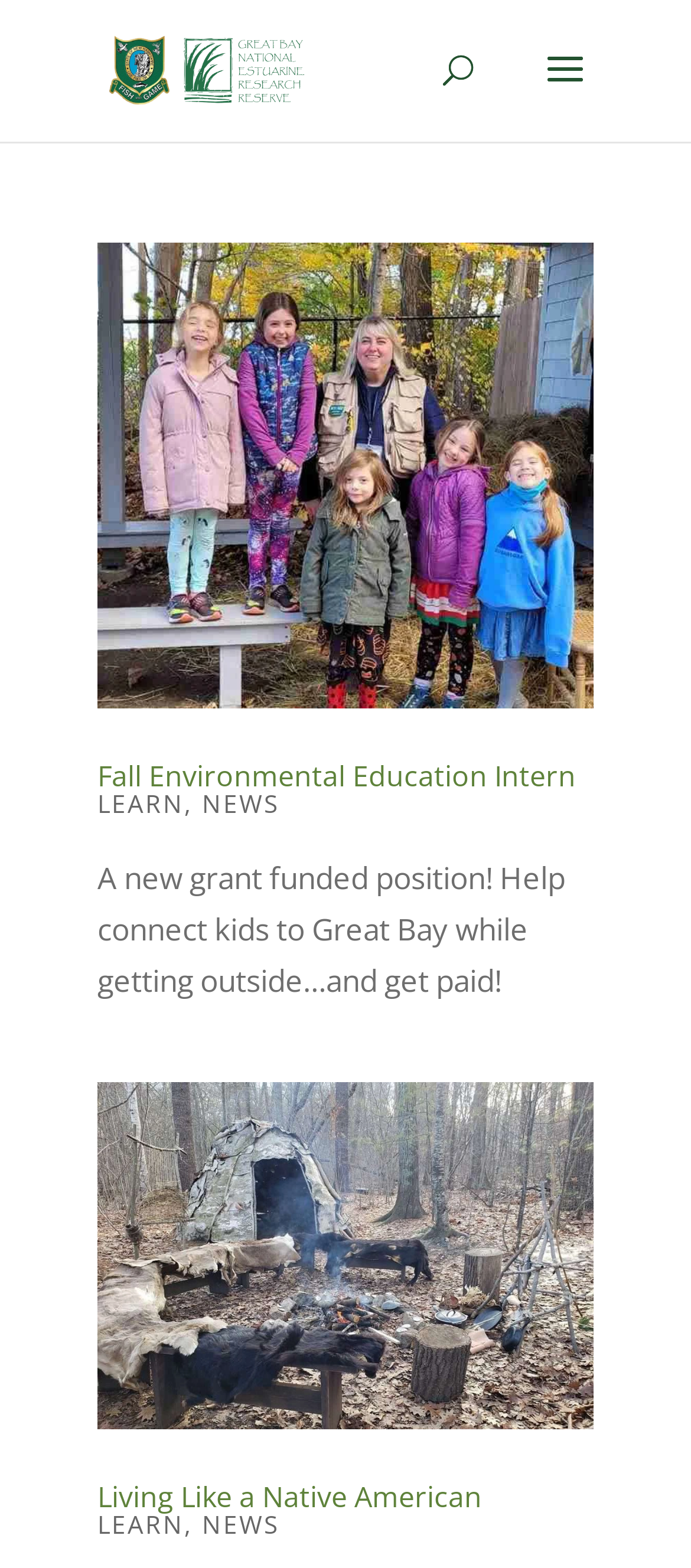Use a single word or phrase to answer the question:
How many links are in the first article?

3